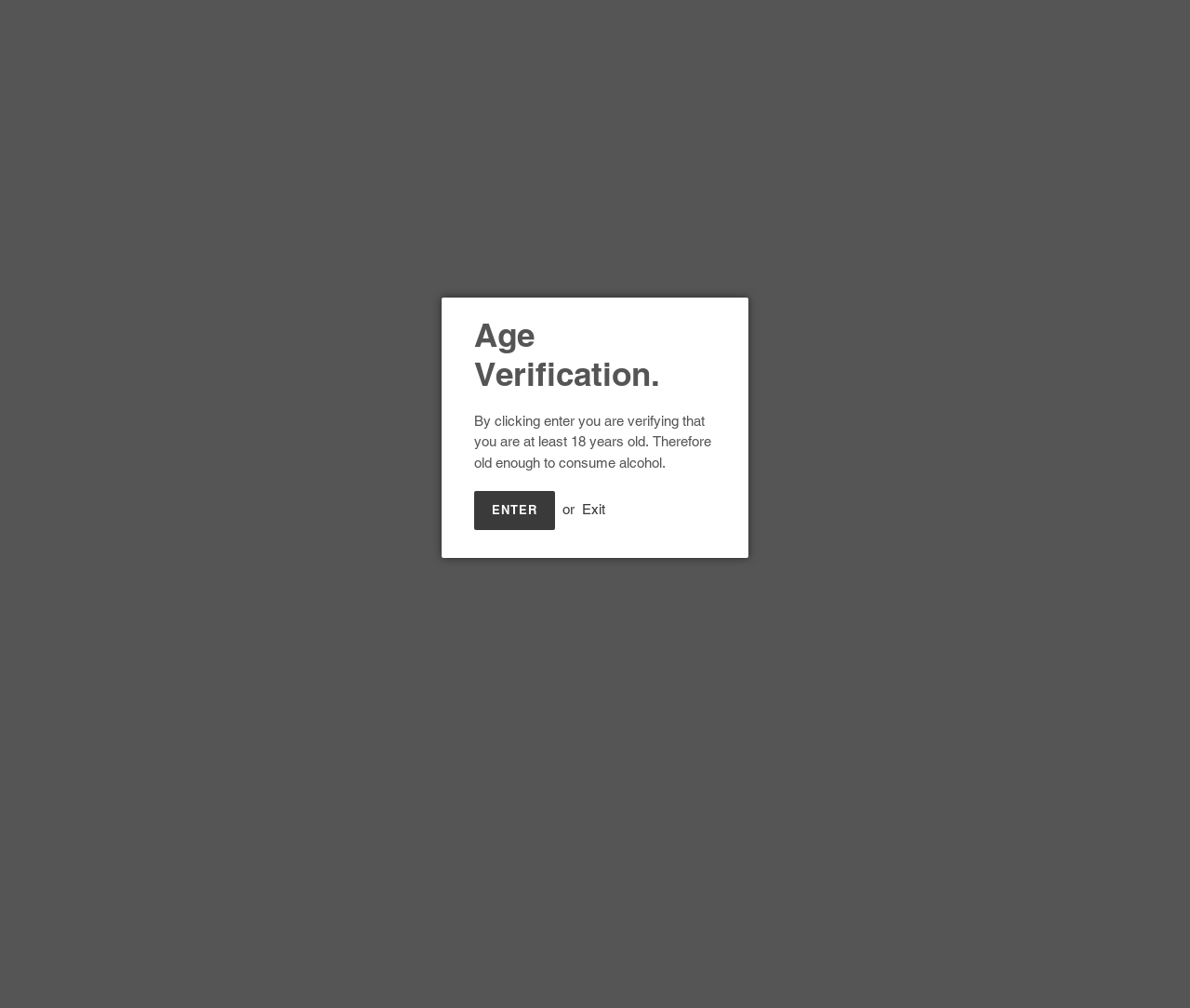Determine the bounding box coordinates for the area that should be clicked to carry out the following instruction: "Add to cart".

[0.516, 0.266, 0.82, 0.306]